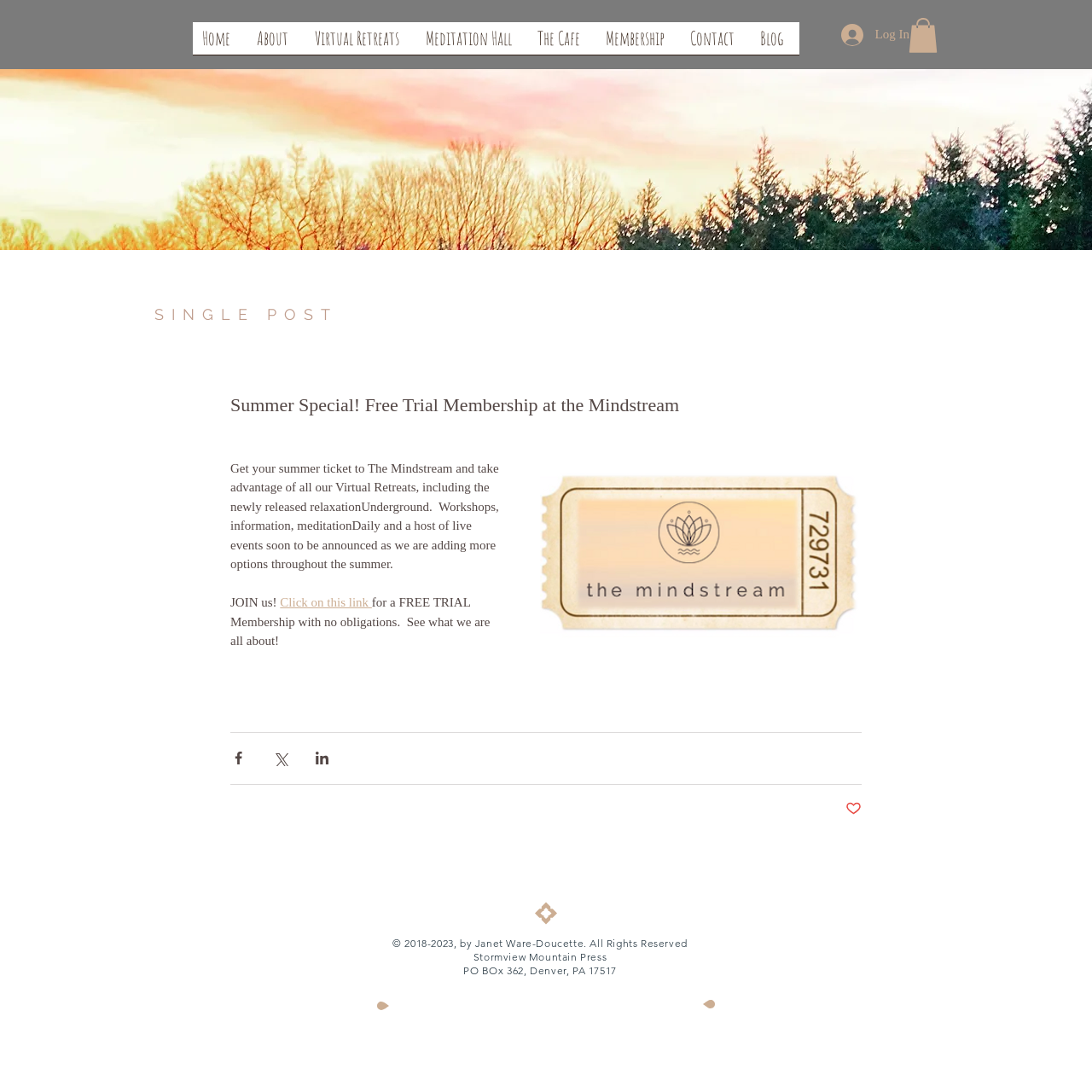What is the copyright year range mentioned at the bottom of the page?
Answer briefly with a single word or phrase based on the image.

2018-2023